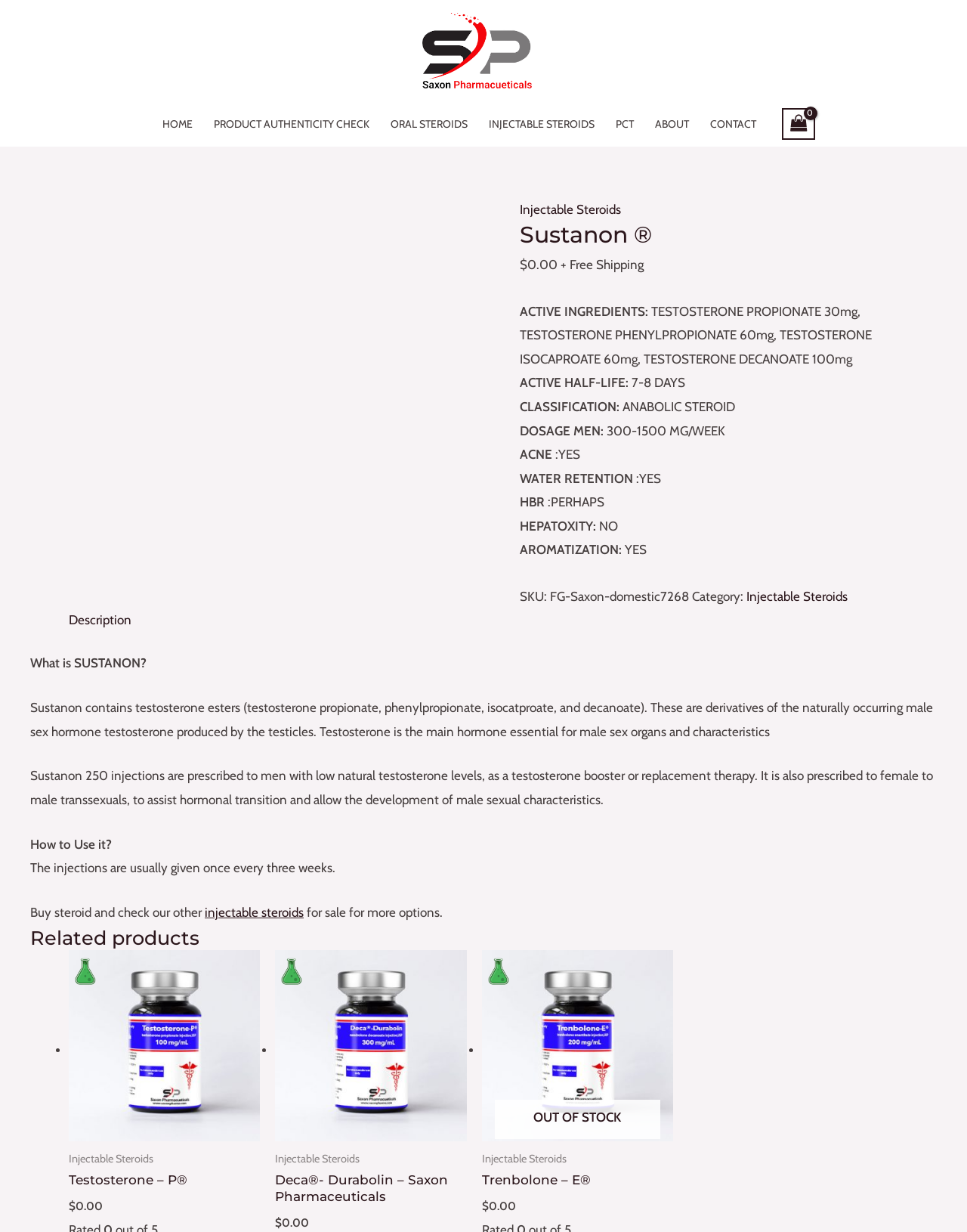Extract the bounding box coordinates of the UI element described: "SALE Out of stock". Provide the coordinates in the format [left, top, right, bottom] with values ranging from 0 to 1.

[0.498, 0.771, 0.696, 0.935]